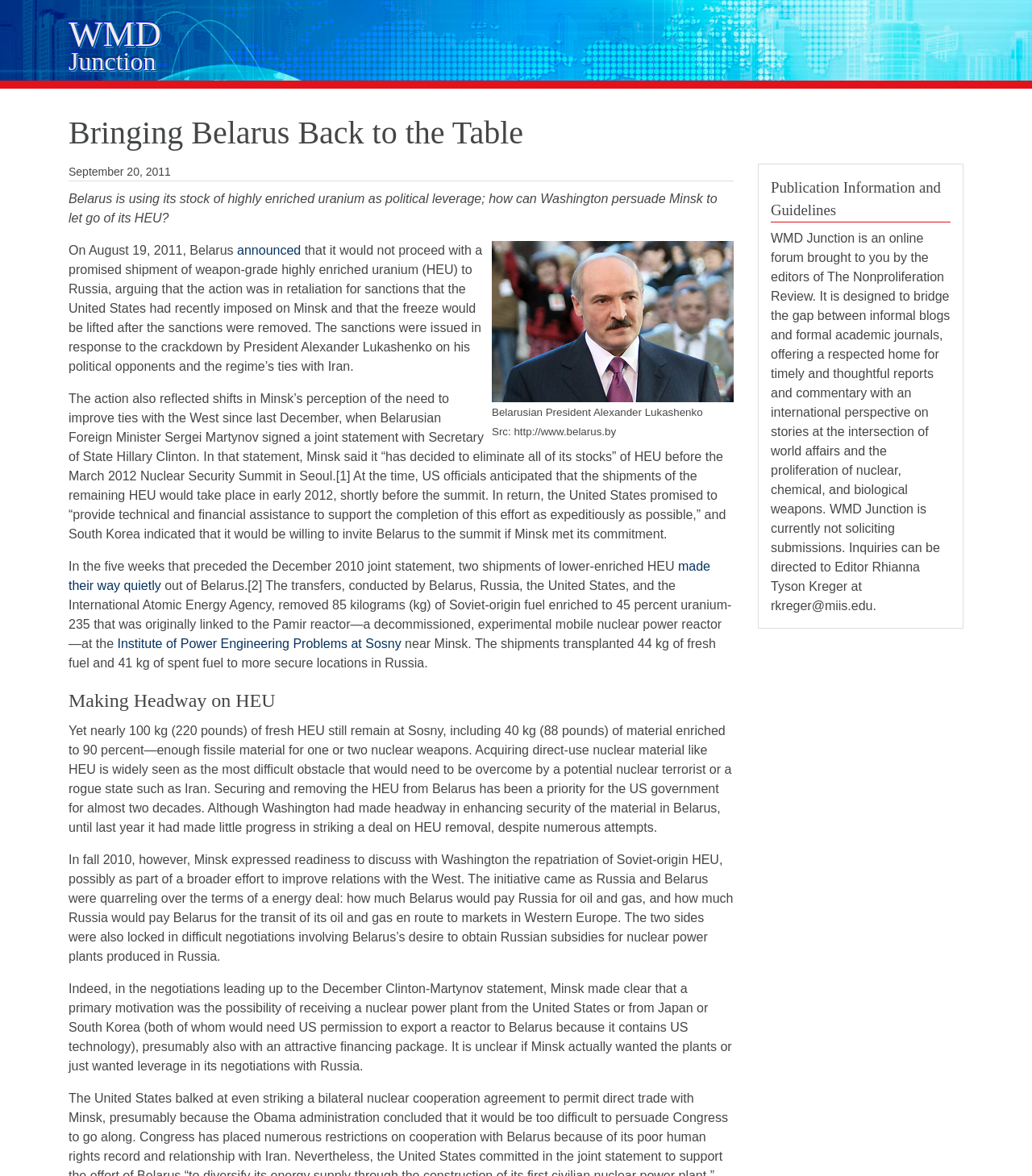What is the date of the article?
Please ensure your answer is as detailed and informative as possible.

I found the date of the article by looking at the static text element that says 'September 20, 2011' which is located below the heading 'Bringing Belarus Back to the Table'.